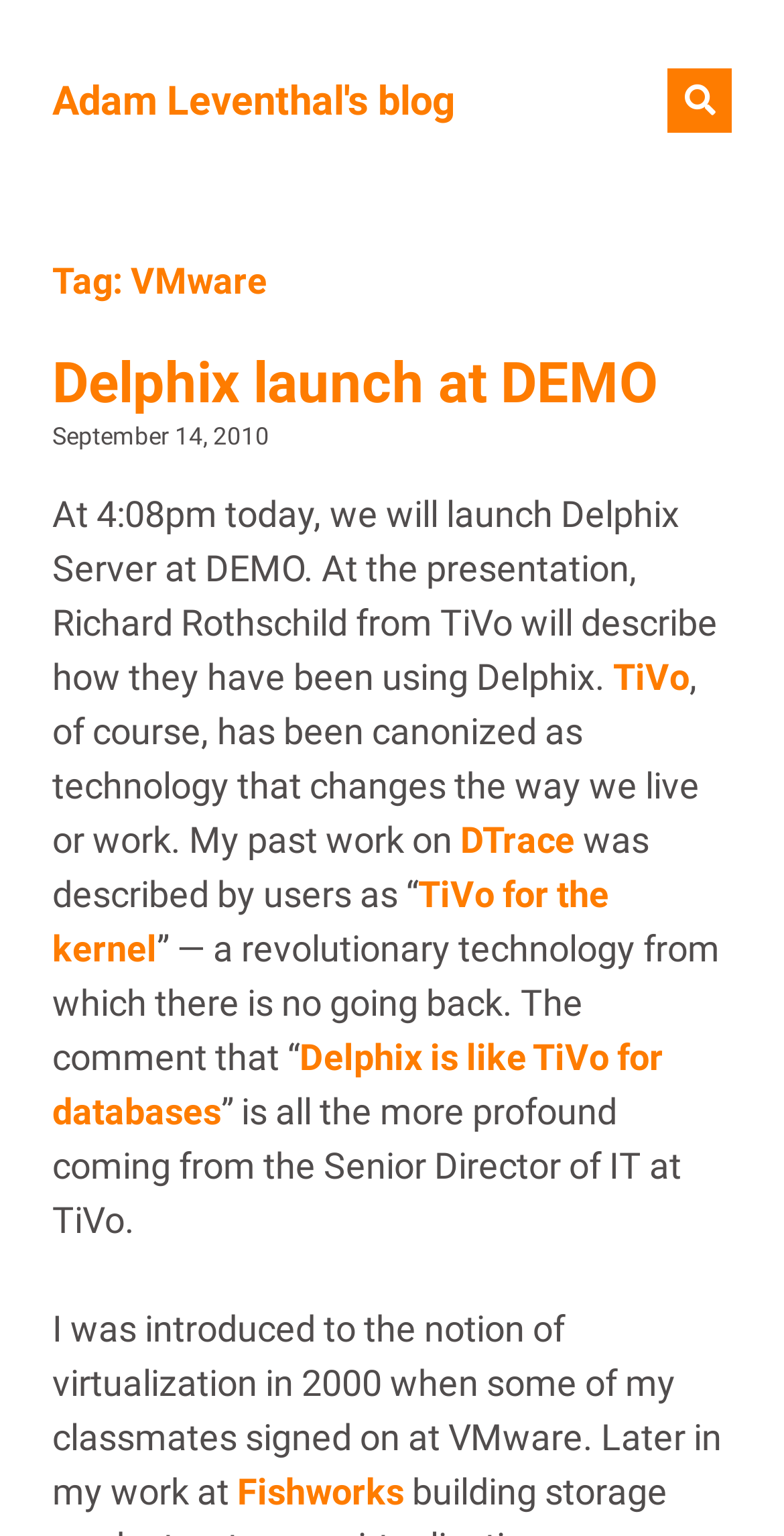Can you find the bounding box coordinates of the area I should click to execute the following instruction: "Read the post about Delphix launch at DEMO"?

[0.067, 0.228, 0.838, 0.271]